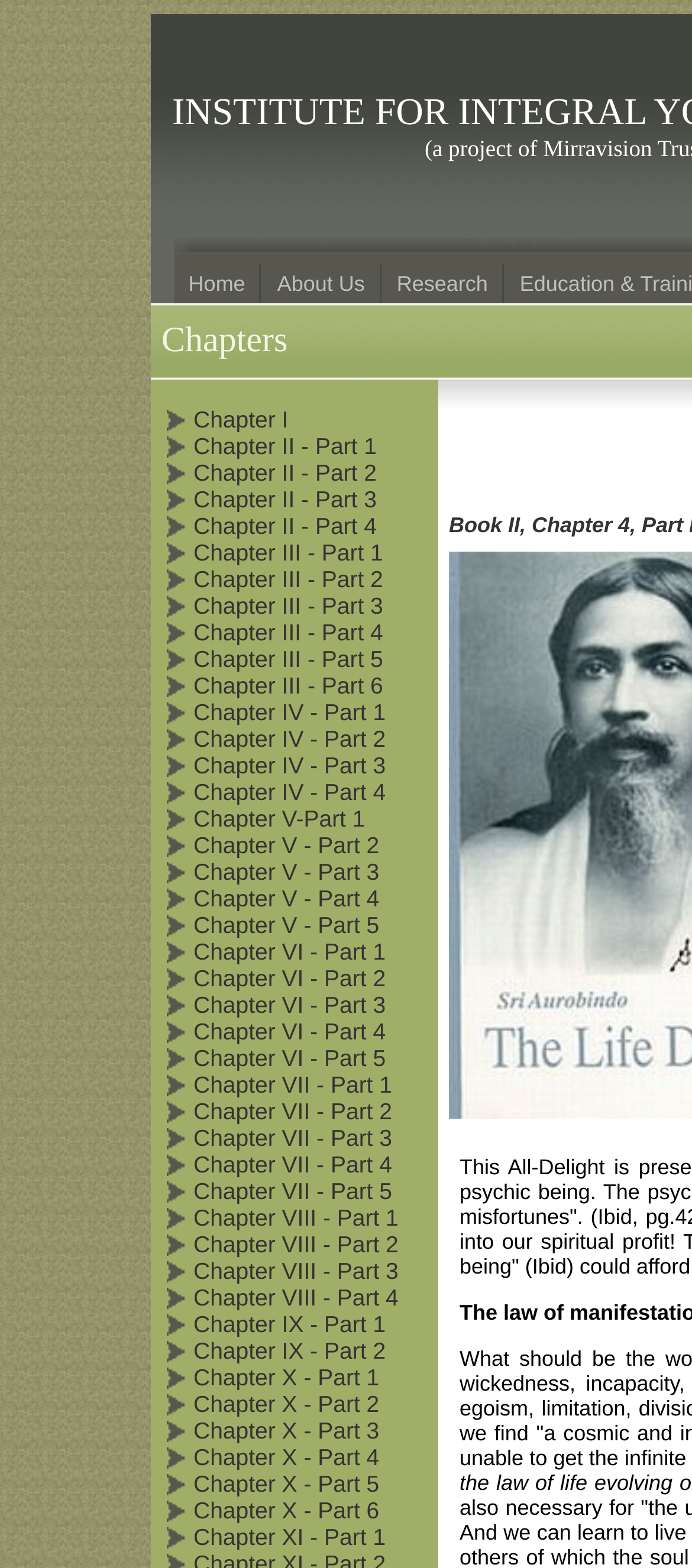Find the bounding box coordinates corresponding to the UI element with the description: "Research". The coordinates should be formatted as [left, top, right, bottom], with values as floats between 0 and 1.

[0.553, 0.169, 0.728, 0.193]